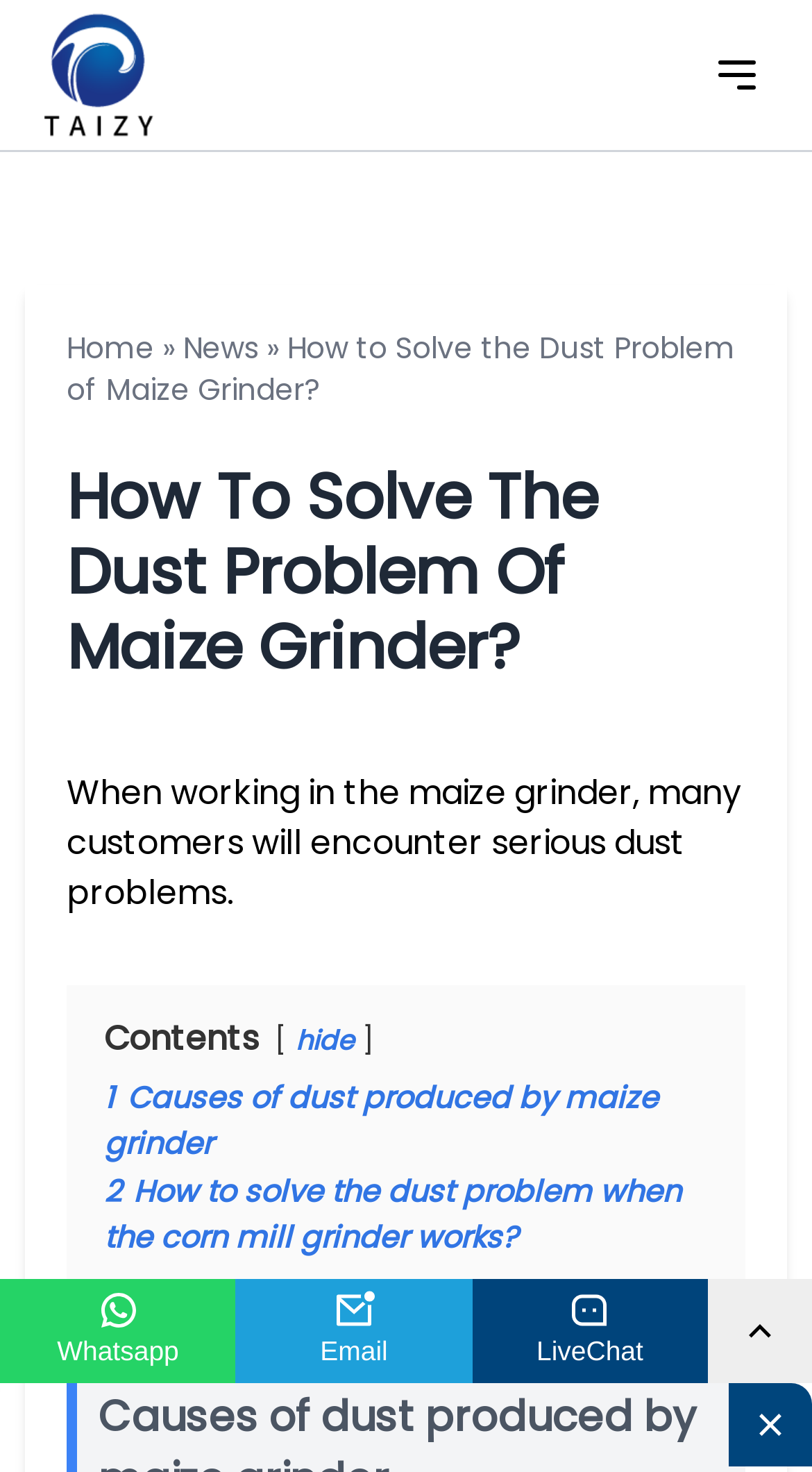Explain in detail what is displayed on the webpage.

This webpage is about solving dust problems in maize grinders. At the top, there is a logo on the left and a button on the right. Below the logo, there is a navigation bar with links to "Home", "News", and the current page, "How to Solve the Dust Problem of Maize Grinder?".

The main content of the page starts with a heading that repeats the title of the page. Below the heading, there is a paragraph of text that explains the problem of dust in maize grinders. 

Further down, there is a section titled "Contents" with links to two subtopics: "Causes of dust produced by maize grinder" and "How to solve the dust problem when the corn mill grinder works?". 

At the bottom of the page, there are four links to contact the website owner: "Whatsapp", "Email", "LiveChat", and another unknown link. Each link has an accompanying image. There is also an iframe for a live chat widget.